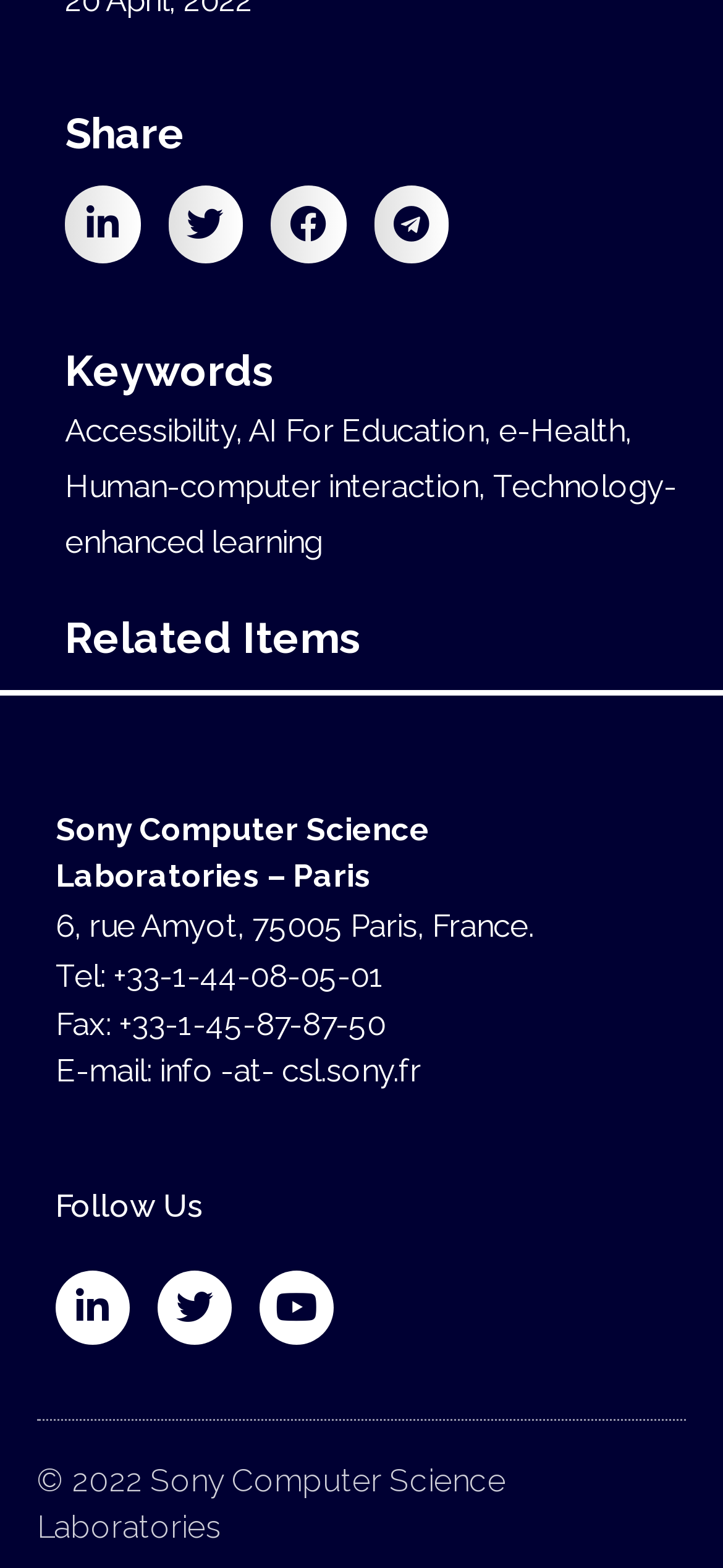Locate the bounding box coordinates of the clickable region necessary to complete the following instruction: "Visit Sony Computer Science Laboratories". Provide the coordinates in the format of four float numbers between 0 and 1, i.e., [left, top, right, bottom].

[0.077, 0.517, 0.595, 0.571]